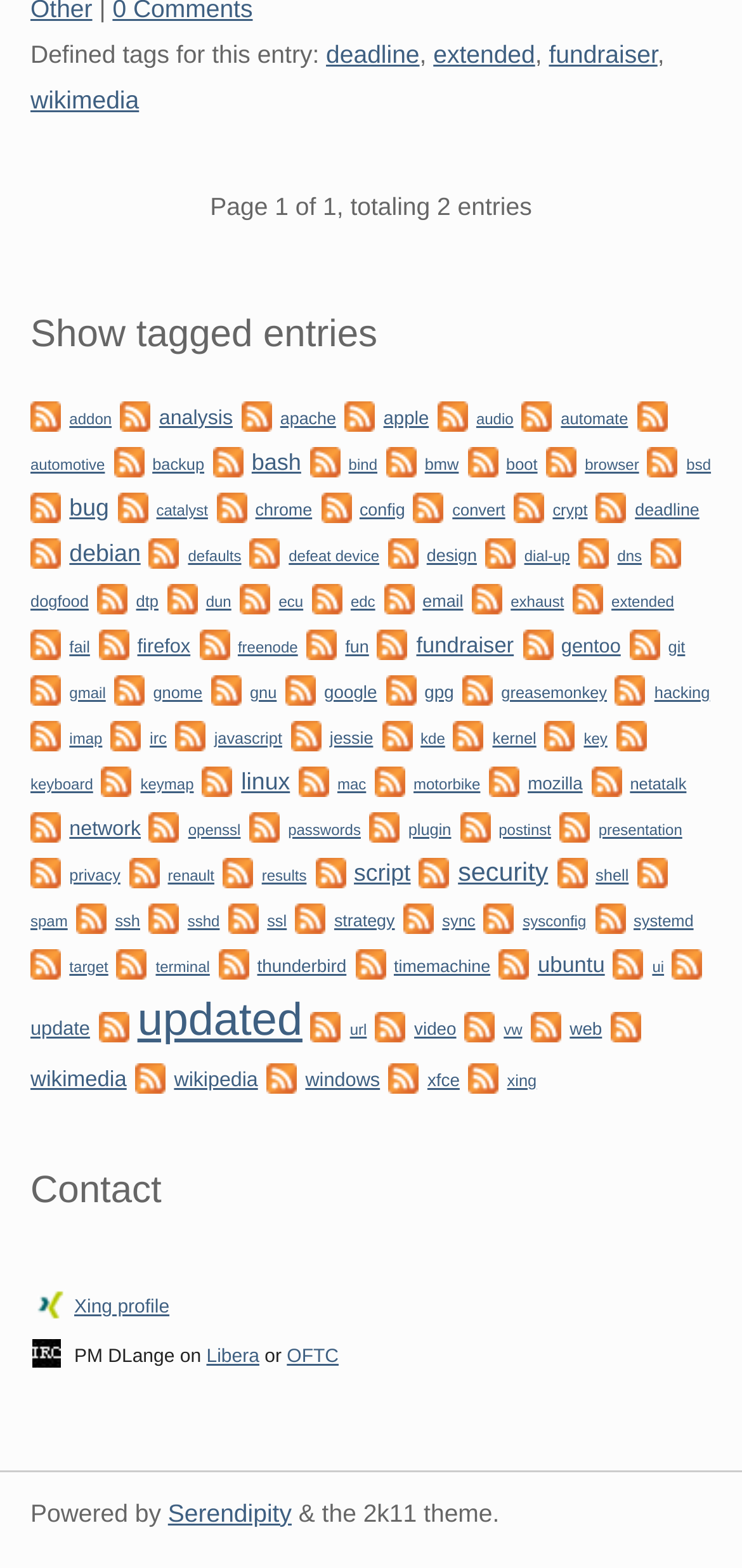Find the bounding box coordinates of the clickable element required to execute the following instruction: "Click on the 'fundraiser' link". Provide the coordinates as four float numbers between 0 and 1, i.e., [left, top, right, bottom].

[0.74, 0.025, 0.886, 0.043]